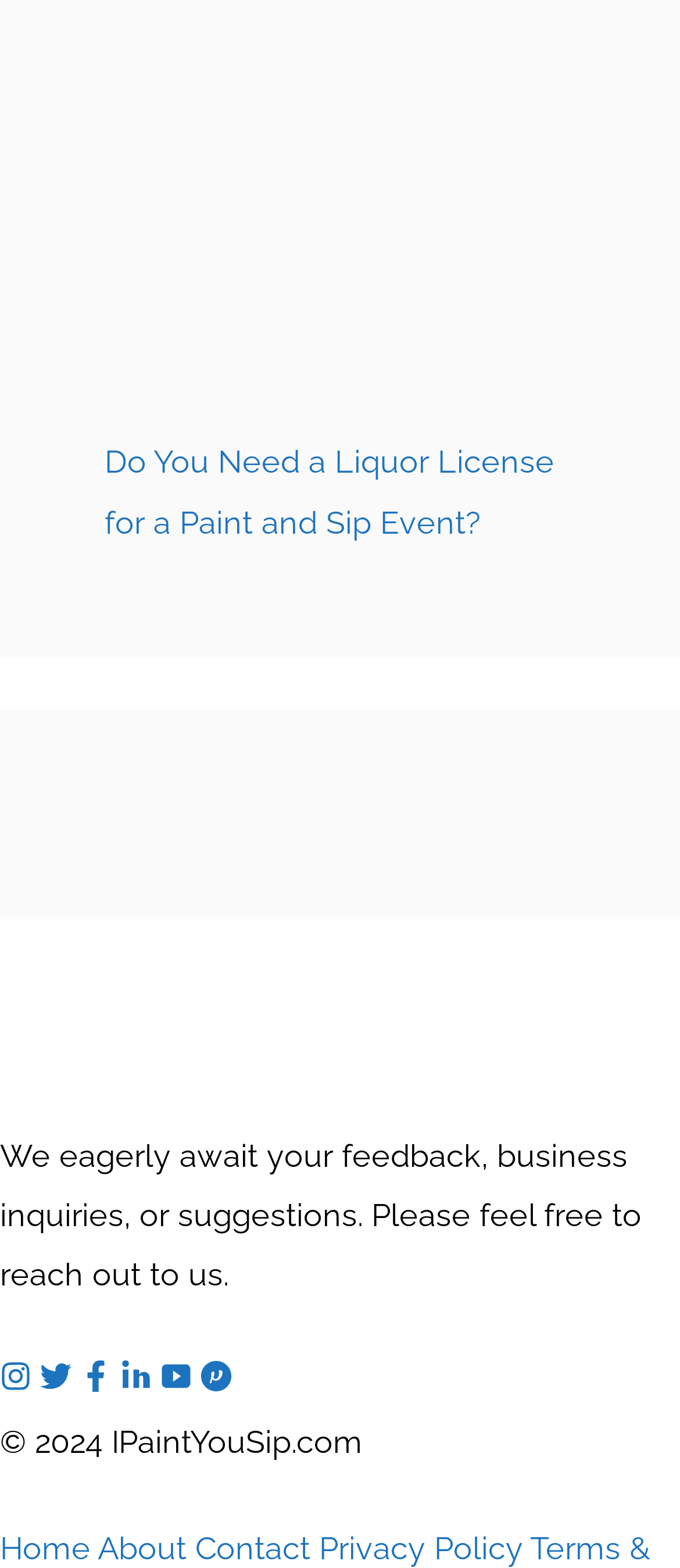Find the bounding box coordinates for the element that must be clicked to complete the instruction: "Visit the Instagram page". The coordinates should be four float numbers between 0 and 1, indicated as [left, top, right, bottom].

[0.0, 0.869, 0.046, 0.893]